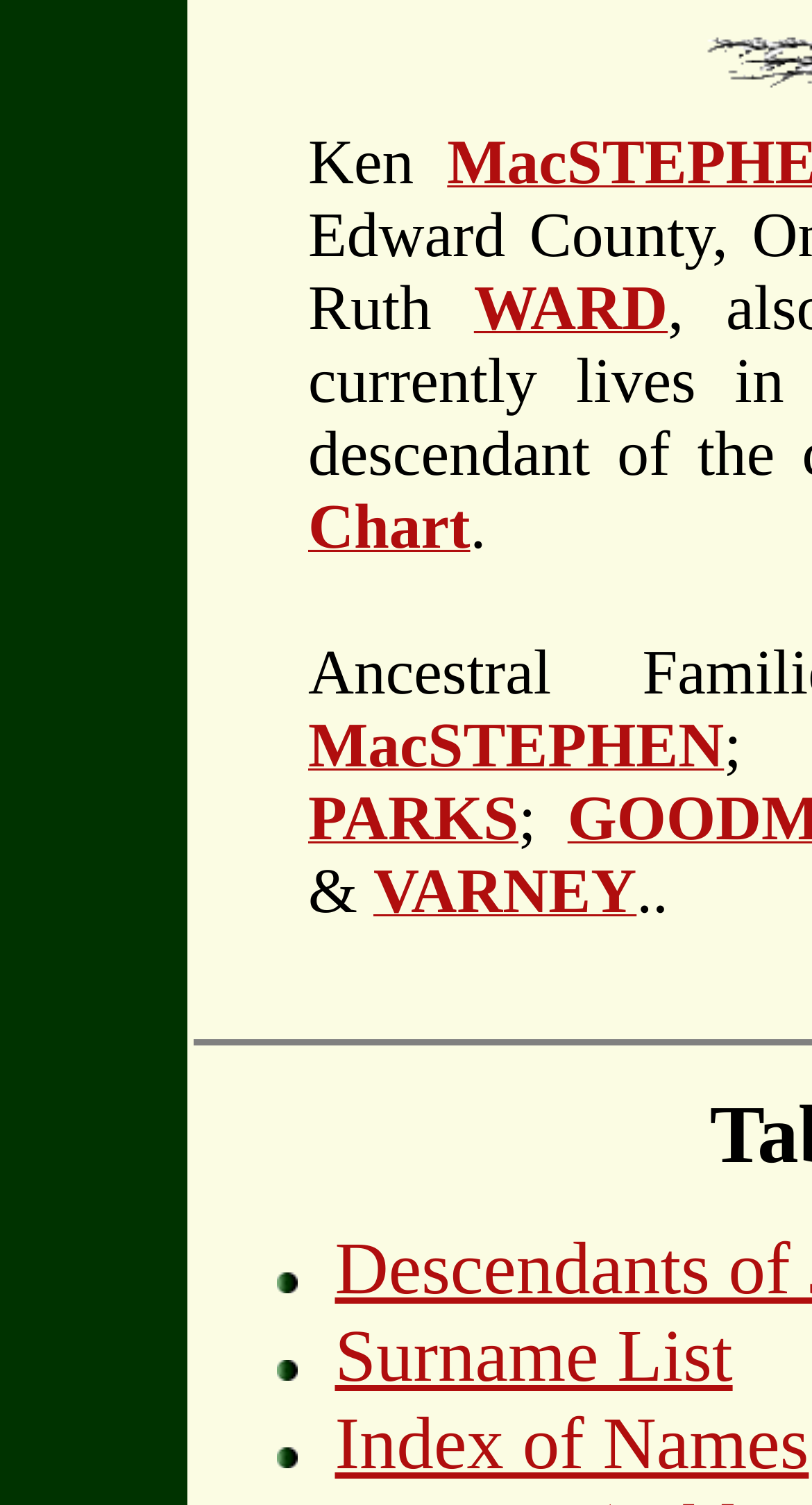Determine the bounding box coordinates in the format (top-left x, top-left y, bottom-right x, bottom-right y). Ensure all values are floating point numbers between 0 and 1. Identify the bounding box of the UI element described by: Surname List

[0.412, 0.872, 0.902, 0.928]